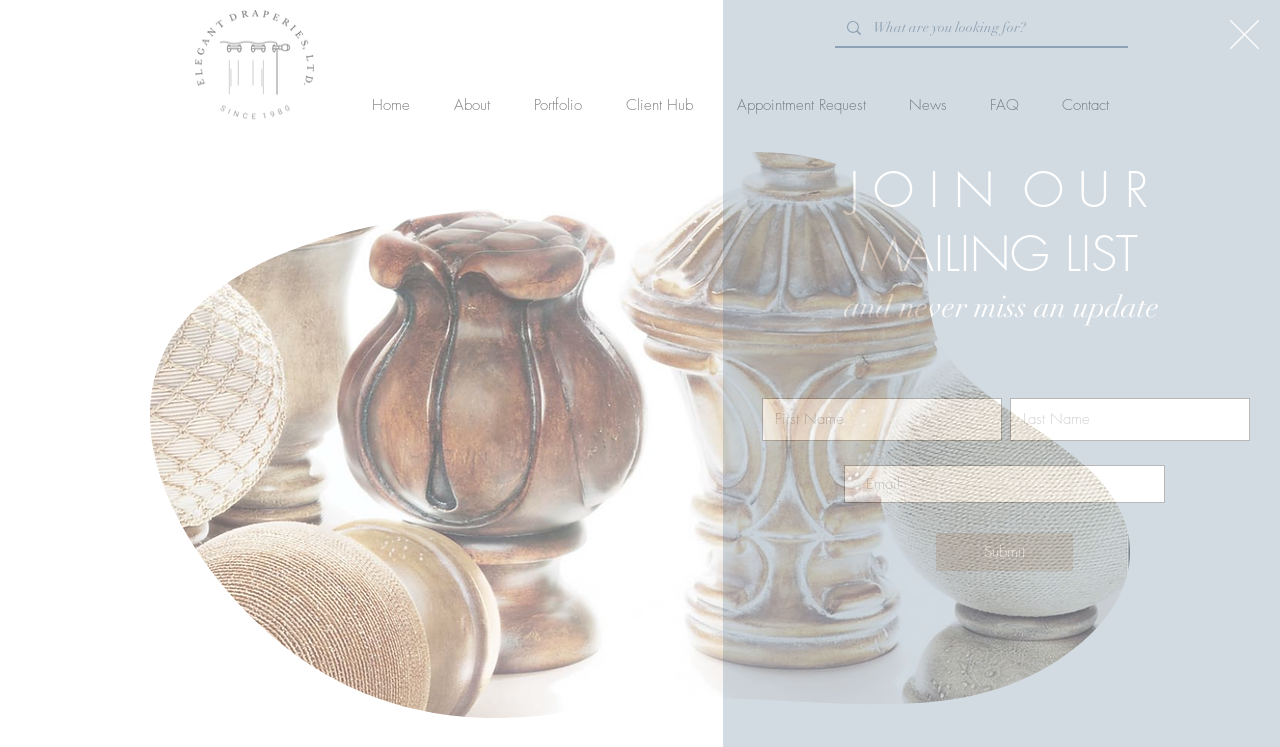Answer the question with a single word or phrase: 
What is the purpose of the 'Back to site' button?

To go back to the website